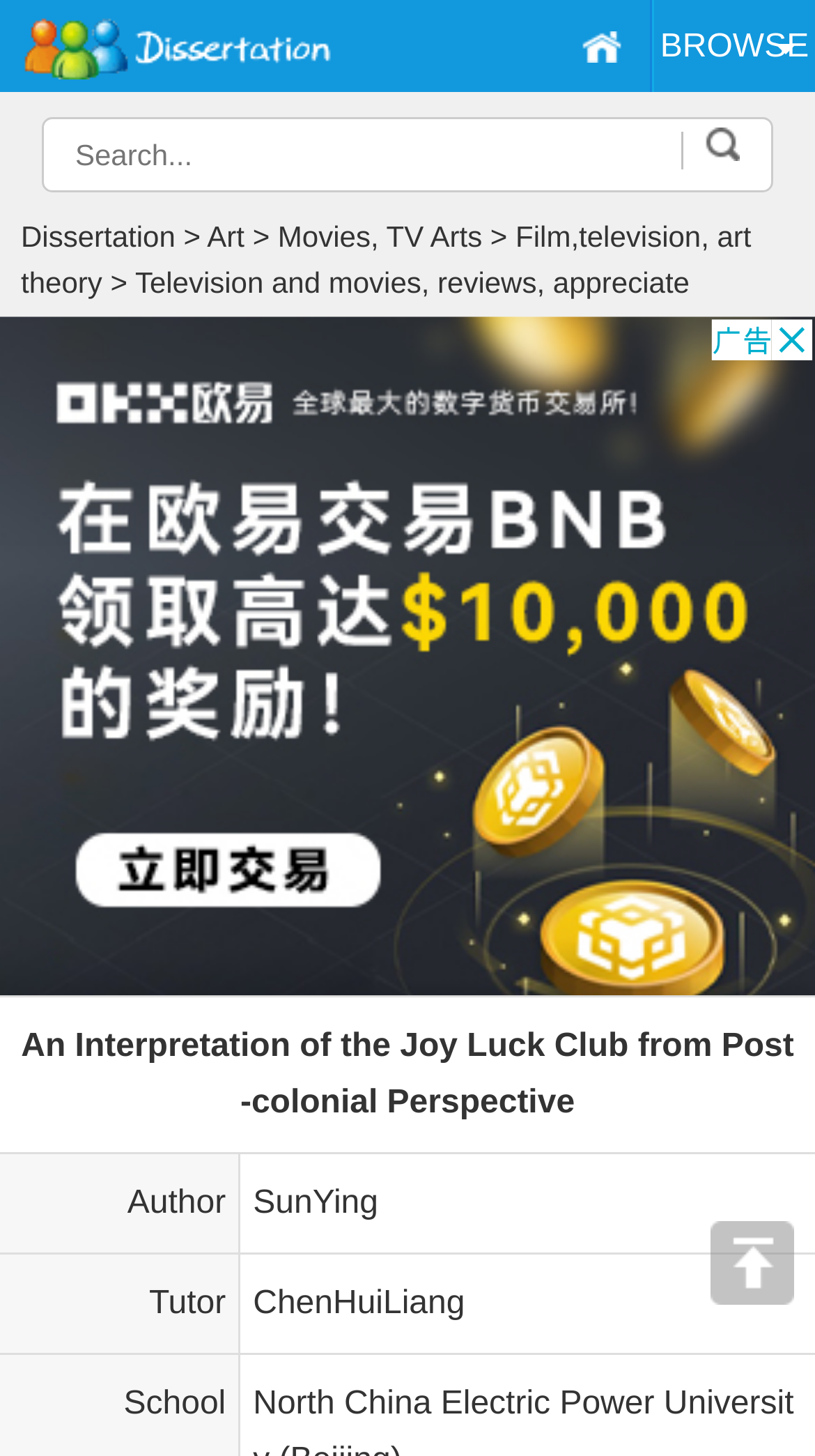Determine the title of the webpage and give its text content.

An Interpretation of the Joy Luck Club from Post-colonial Perspective